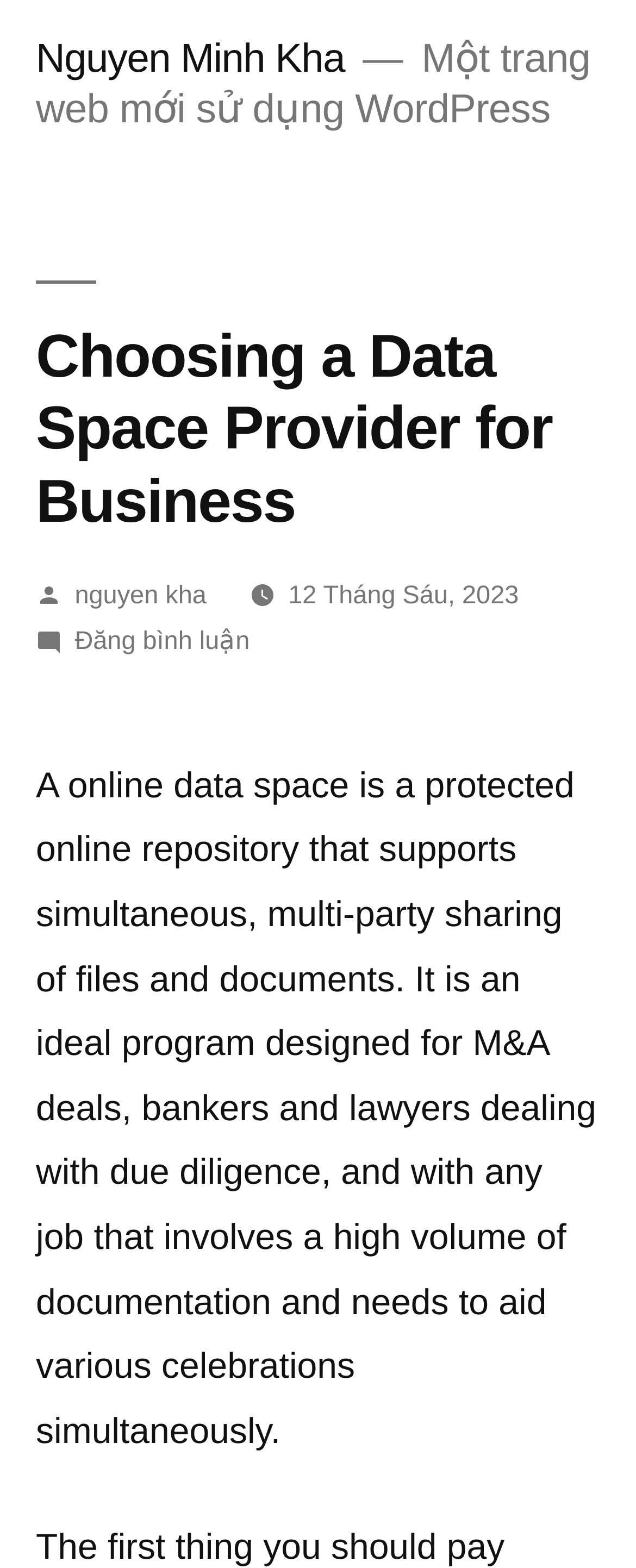For the given element description April 11, 2020, determine the bounding box coordinates of the UI element. The coordinates should follow the format (top-left x, top-left y, bottom-right x, bottom-right y) and be within the range of 0 to 1.

None